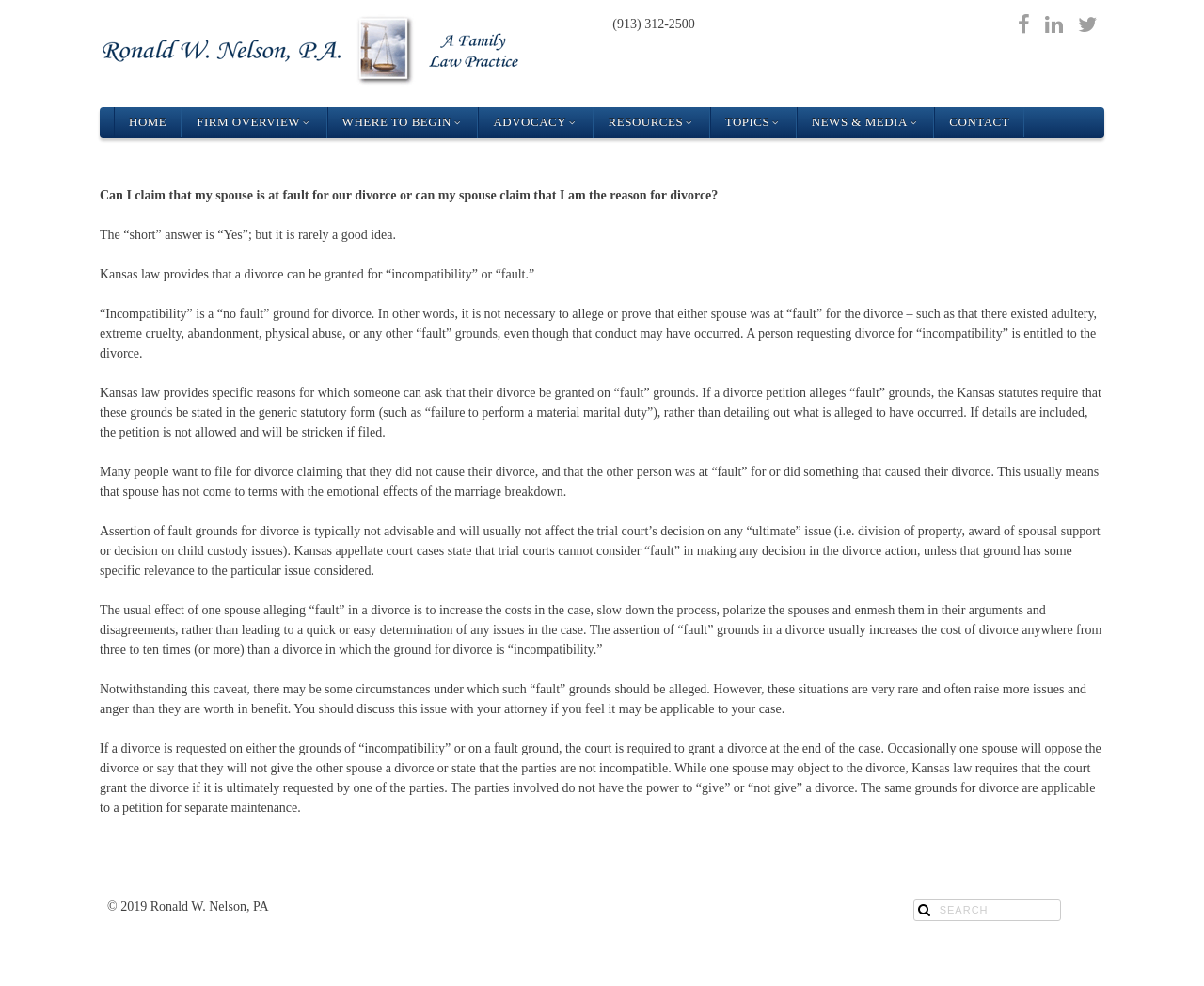Please answer the following question using a single word or phrase: 
Is there a search function on the webpage?

Yes